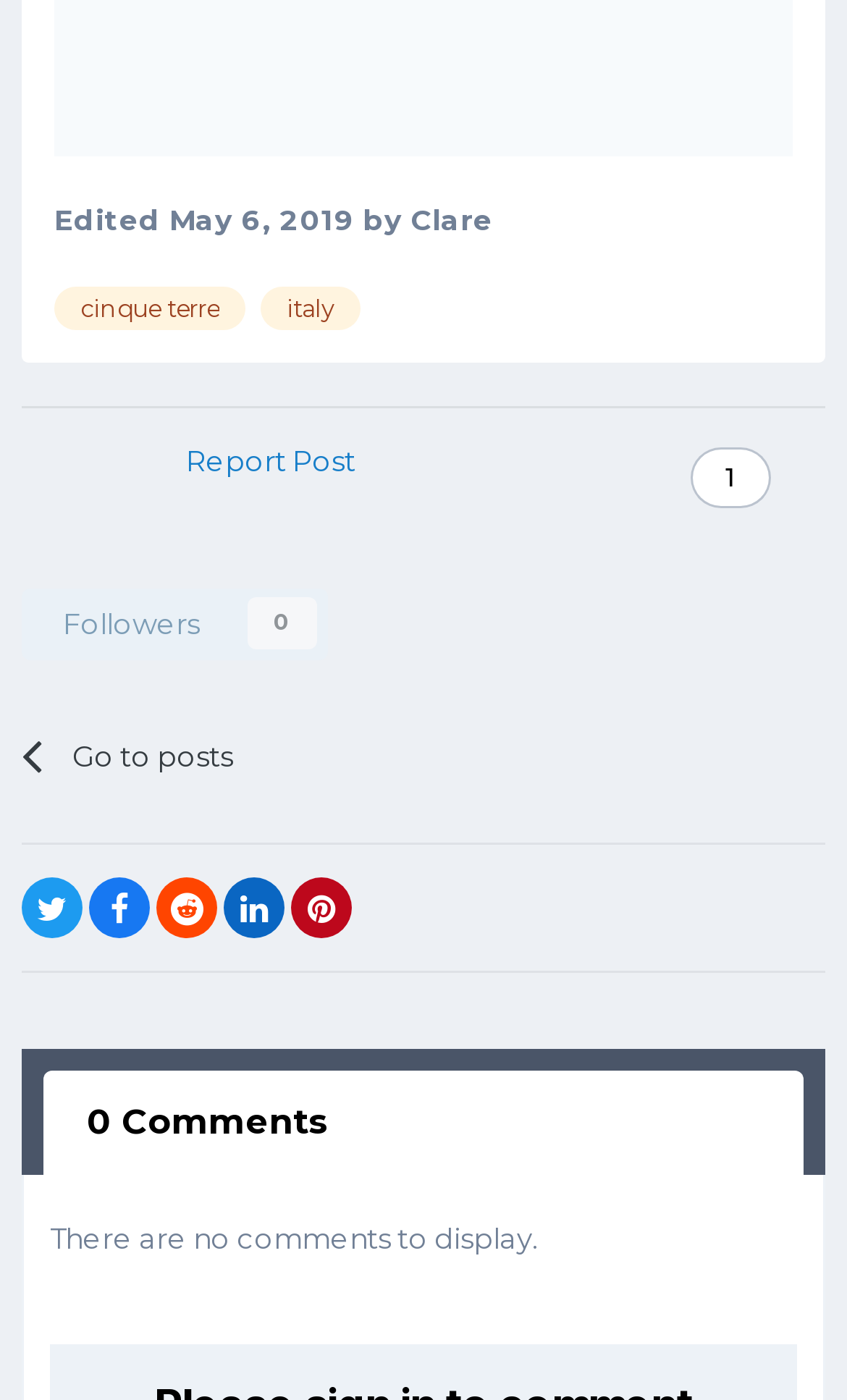Pinpoint the bounding box coordinates of the area that must be clicked to complete this instruction: "Explore moving options in Palm Beach Gardens".

None